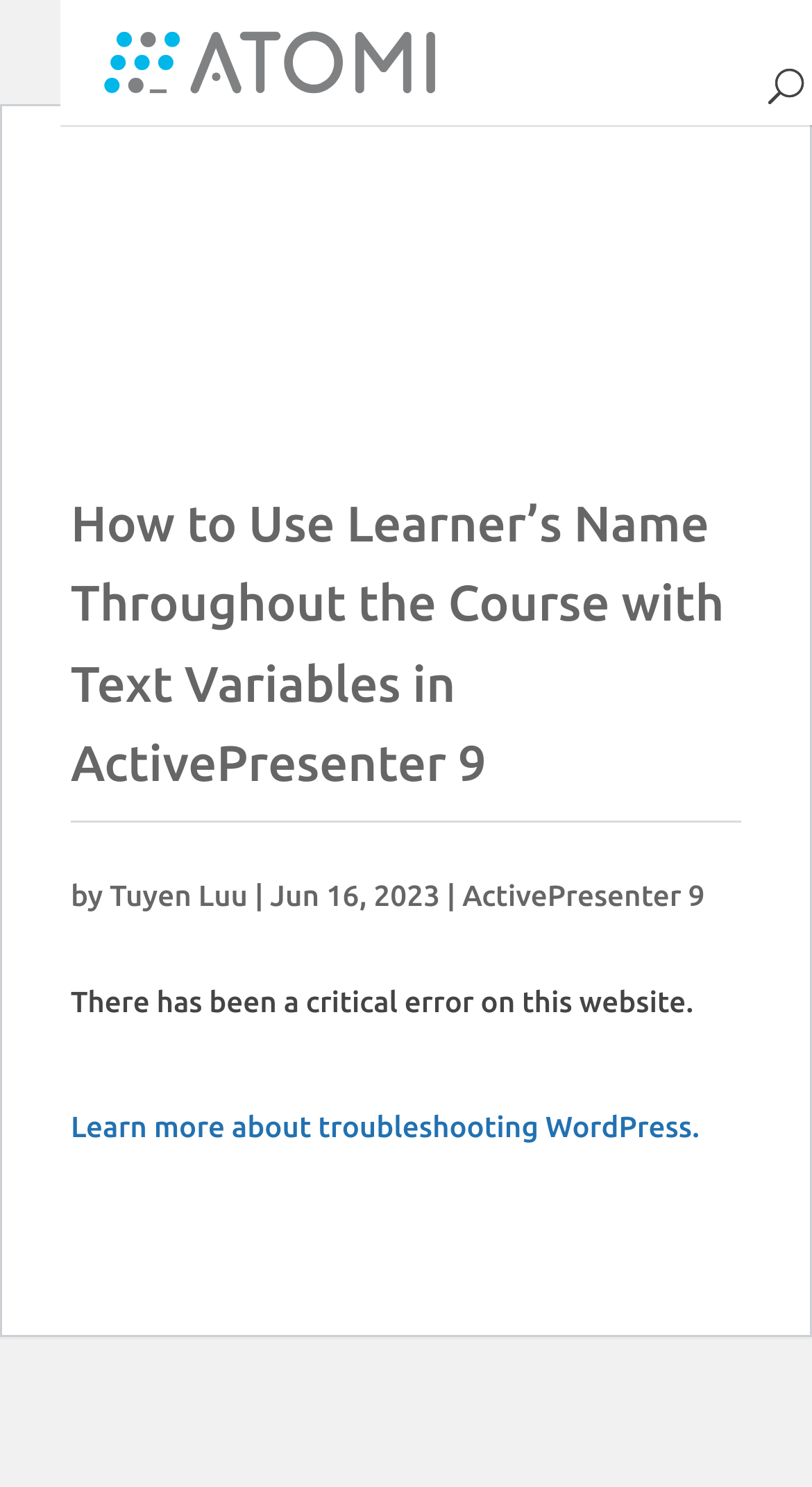Give a short answer using one word or phrase for the question:
What is the company name in the top-left corner?

Atomi Systems, Inc.